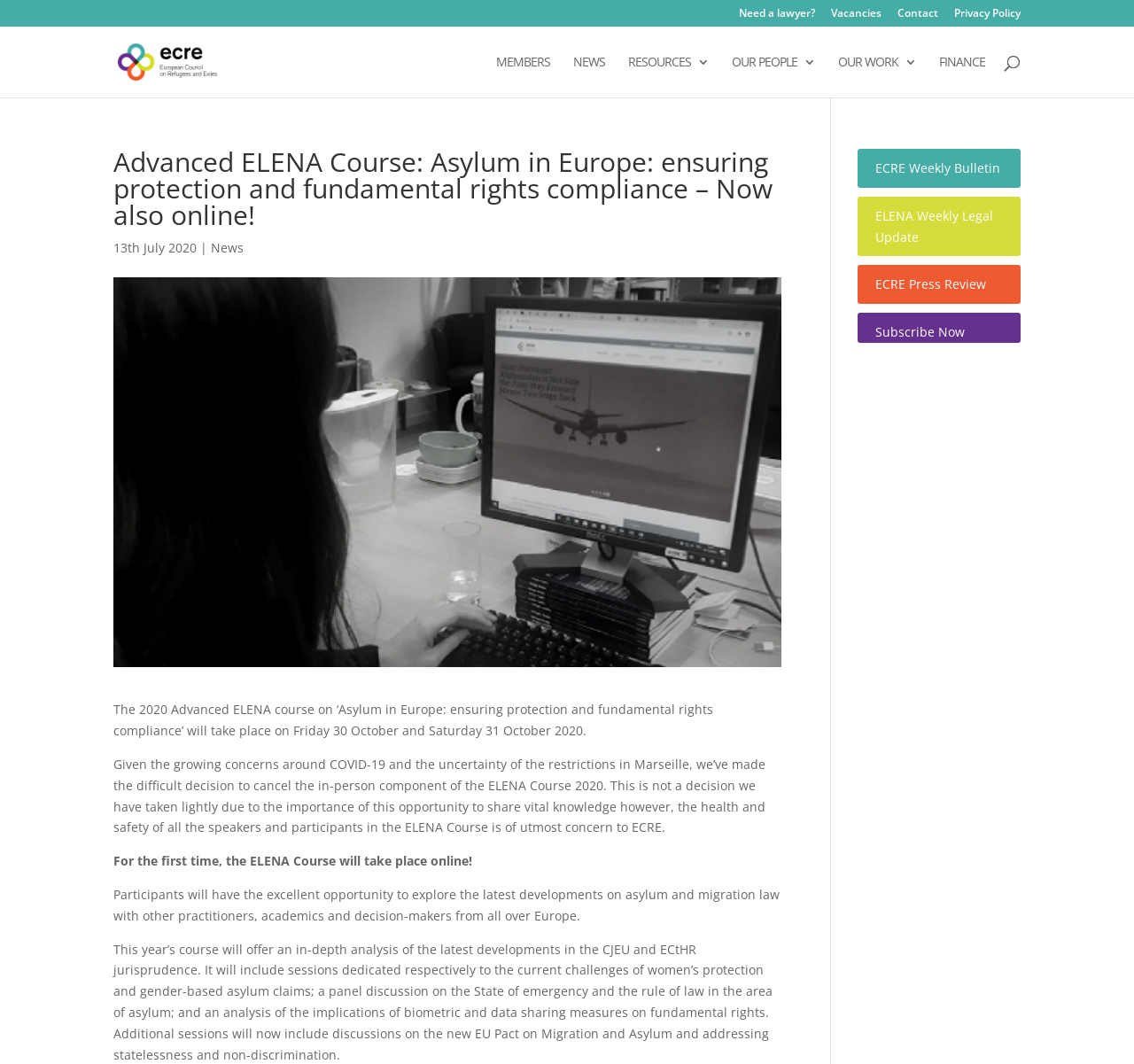Provide a comprehensive caption for the webpage.

The webpage is about the Advanced ELENA Course on asylum in Europe, ensuring protection and fundamental rights compliance, organized by the European Council on Refugees and Exiles (ECRE). 

At the top of the page, there are several links, including "Need a lawyer?", "Vacancies", "Contact", and "Privacy Policy", aligned horizontally. Below these links, there is a logo of ECRE, accompanied by a link to the organization's website.

The main content of the page is divided into sections. The first section has a heading that matches the title of the webpage. Below the heading, there is a date "13th July 2020" followed by a link to "News". 

The next section provides information about the Advanced ELENA Course, which was initially scheduled to take place on October 30-31, 2020, but was later canceled due to COVID-19 concerns. Instead, the course will be held online for the first time. 

The following sections describe the course's content, including the latest developments on asylum and migration law, and the opportunities for participants to engage with experts and decision-makers from Europe. 

On the right side of the page, there are several links to ECRE's publications, including the Weekly Bulletin, ELENA Weekly Legal Update, and Press Review, as well as a link to subscribe to these publications.